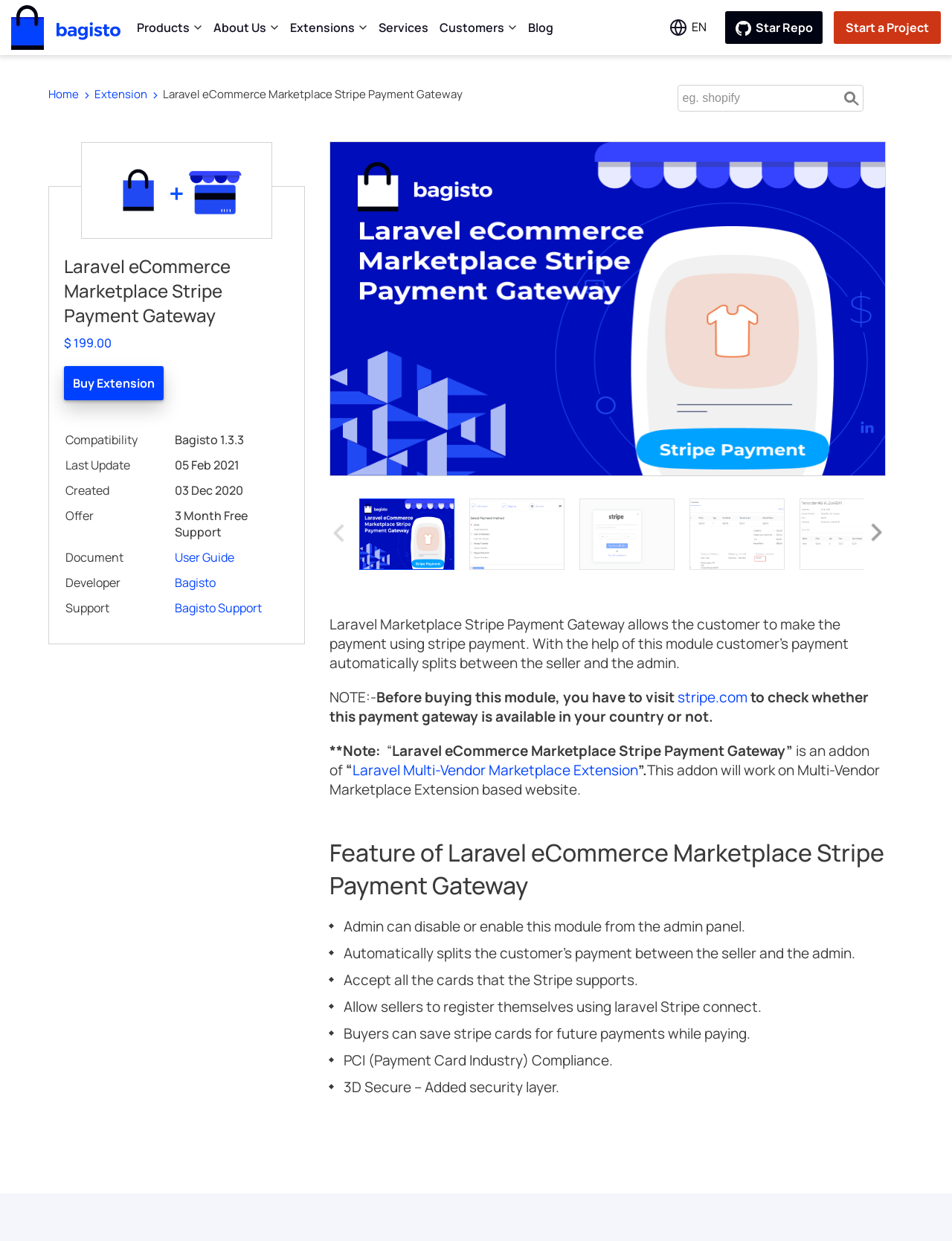Write a detailed summary of the webpage, including text, images, and layout.

This webpage is about Laravel eCommerce Marketplace Stripe Payment Gateway, a module that allows customers to make payments using Stripe payment and automatically splits the payment between the seller and the admin. 

At the top of the page, there is a navigation menu with links to "Bagisto", "Products", "About Us", "Extensions", "Services", "Customers", and "Blog". On the right side of the navigation menu, there is a language selection dropdown with "EN" as the current option. 

Below the navigation menu, there are two prominent links: "Star Repo" and "Start a Project". 

The main content of the page is divided into two sections. On the left side, there is a section with a heading "Laravel eCommerce Marketplace Stripe Payment Gateway" and a brief description of the module. Below the description, there is a call-to-action button "Buy Extension" and a table with details about the module, including compatibility, last update, creation date, offer, and document. 

On the right side, there is a section with a search box and a button. Below the search box, there is an image of the module's slider. 

Further down the page, there is a detailed description of the module, including its features and benefits. The description is divided into several paragraphs and includes notes and warnings about the module's usage. 

The page also lists the features of the Laravel eCommerce Marketplace Stripe Payment Gateway, including the ability to disable or enable the module, automatic payment splitting, support for all Stripe-supported cards, and more.